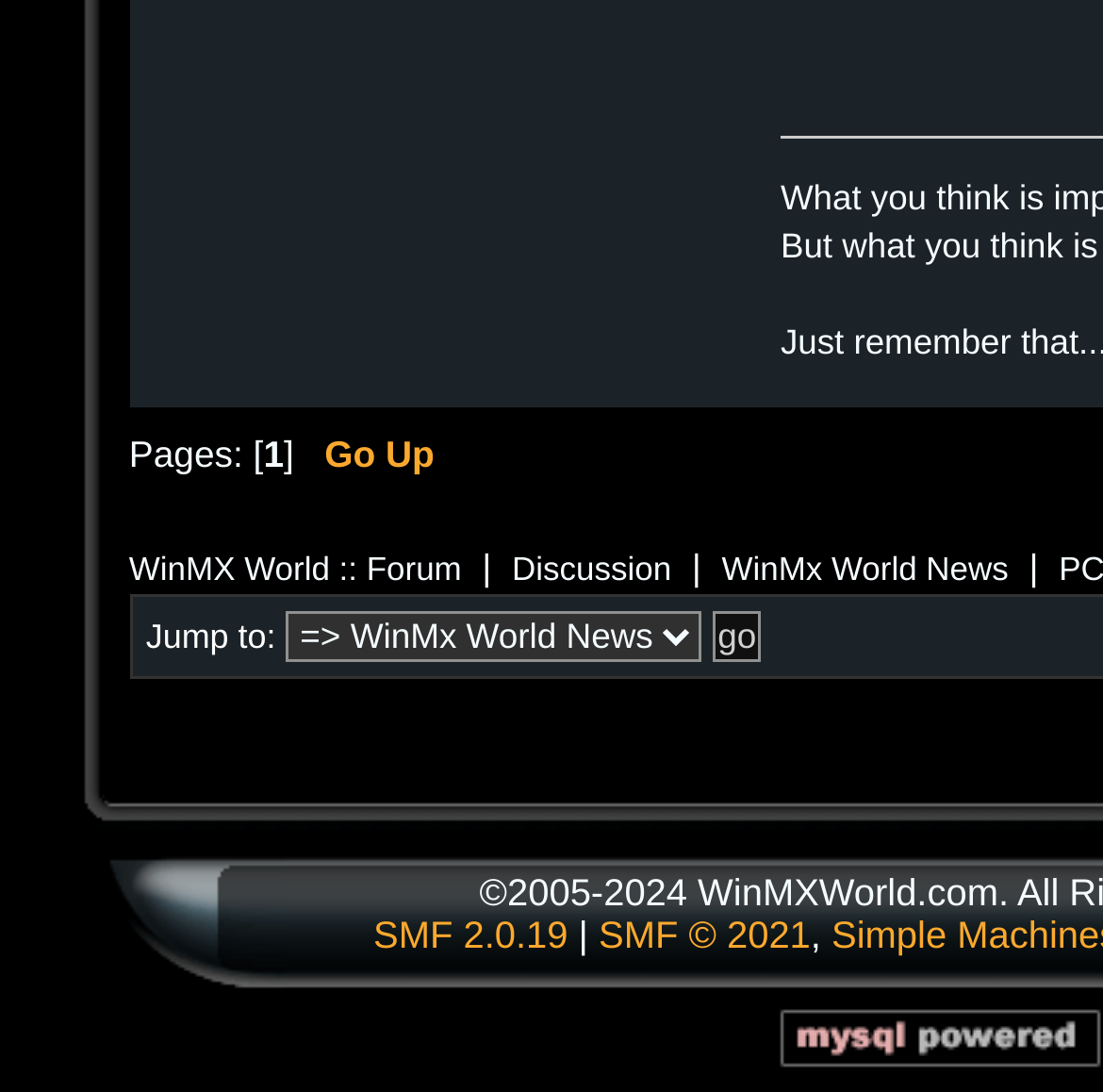Please identify the bounding box coordinates of the element that needs to be clicked to execute the following command: "Visit 'WinMX World :: Forum'". Provide the bounding box using four float numbers between 0 and 1, formatted as [left, top, right, bottom].

[0.117, 0.504, 0.419, 0.538]